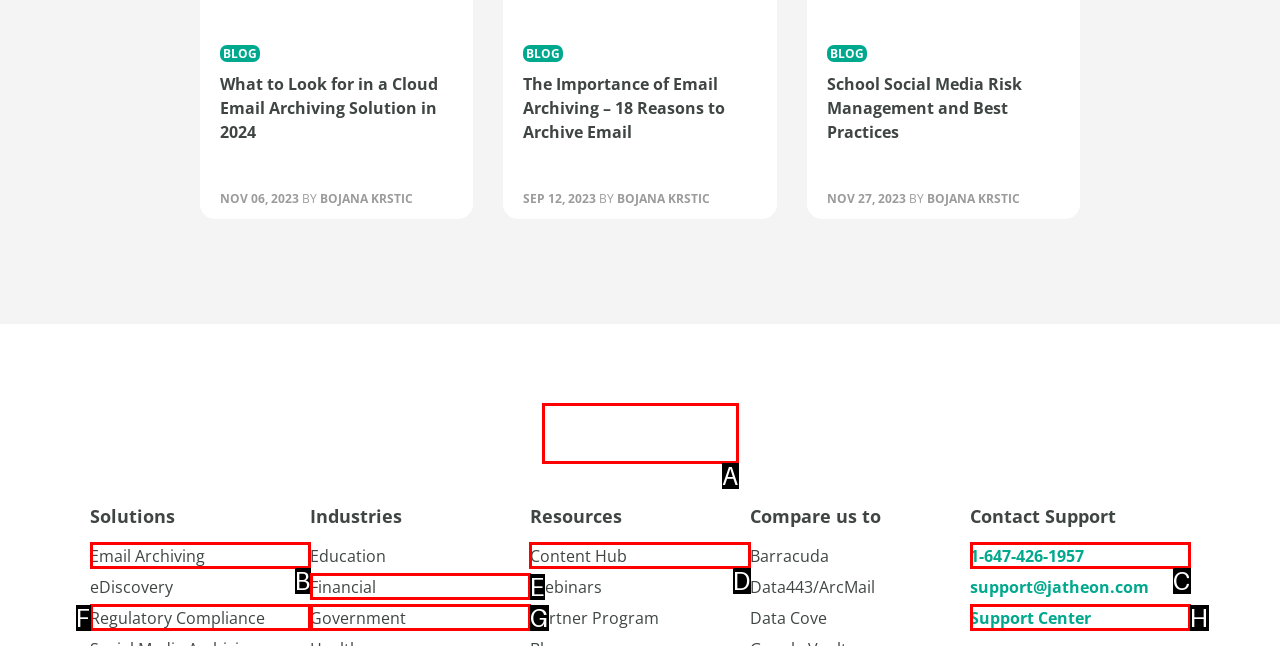For the task: Visit the 'Content Hub', tell me the letter of the option you should click. Answer with the letter alone.

D